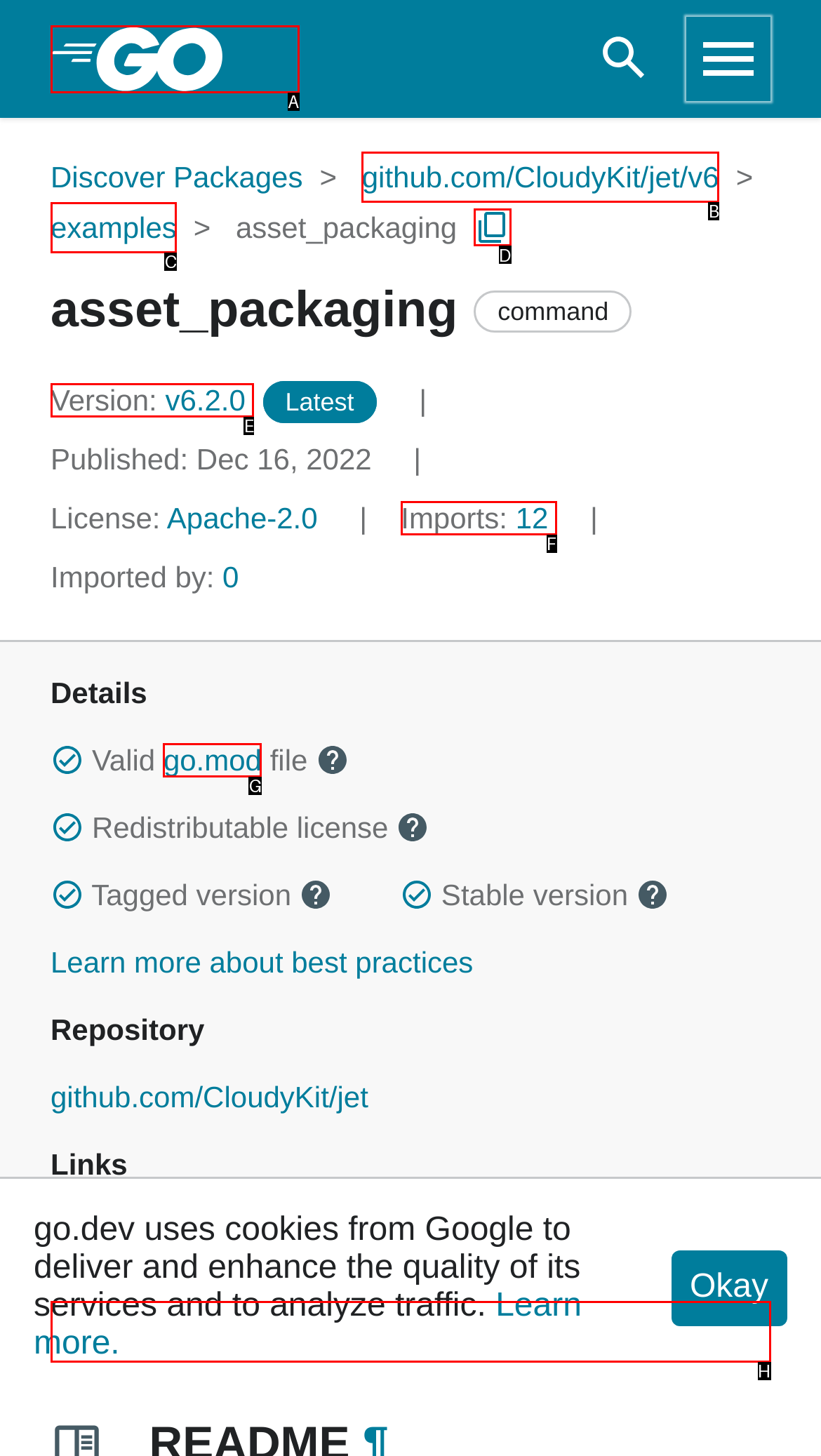Find the option that best fits the description: Version: v6.2.0. Answer with the letter of the option.

E